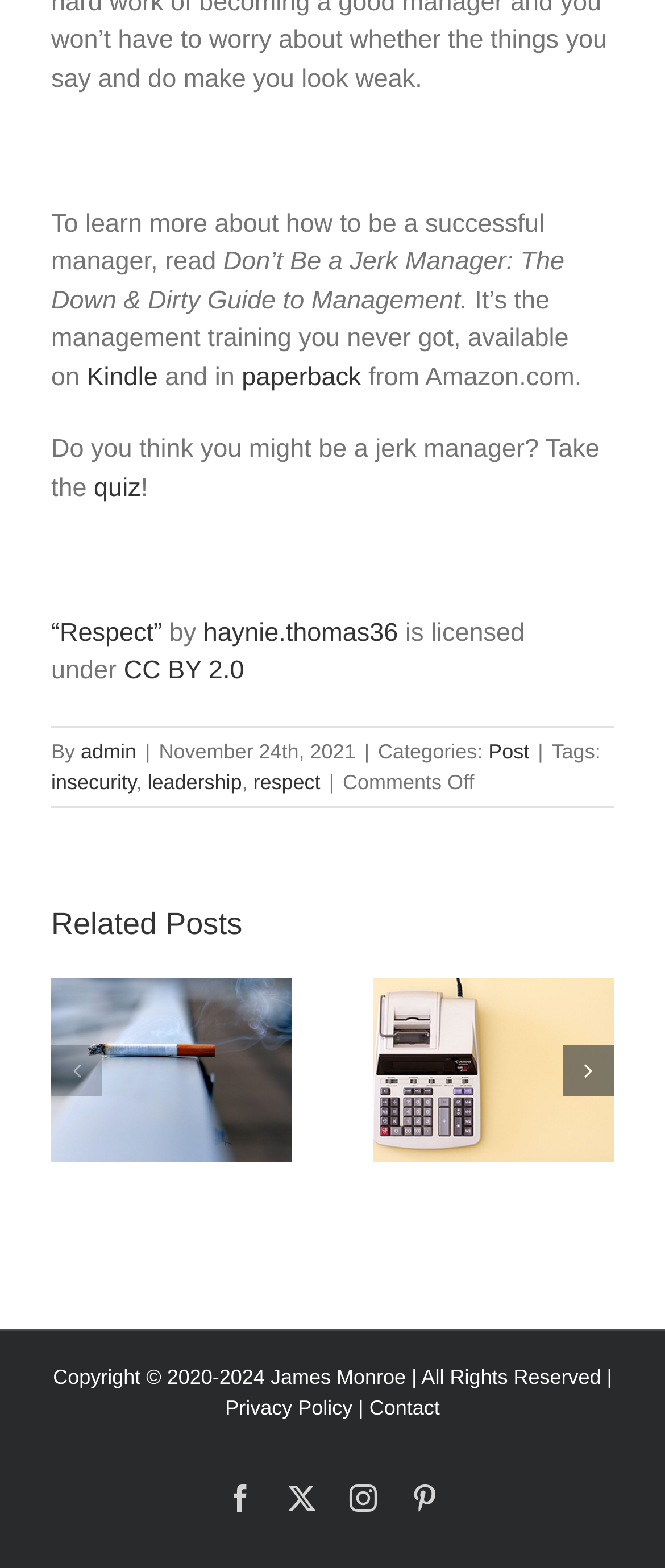Pinpoint the bounding box coordinates for the area that should be clicked to perform the following instruction: "Read the book on Kindle".

[0.13, 0.231, 0.237, 0.25]